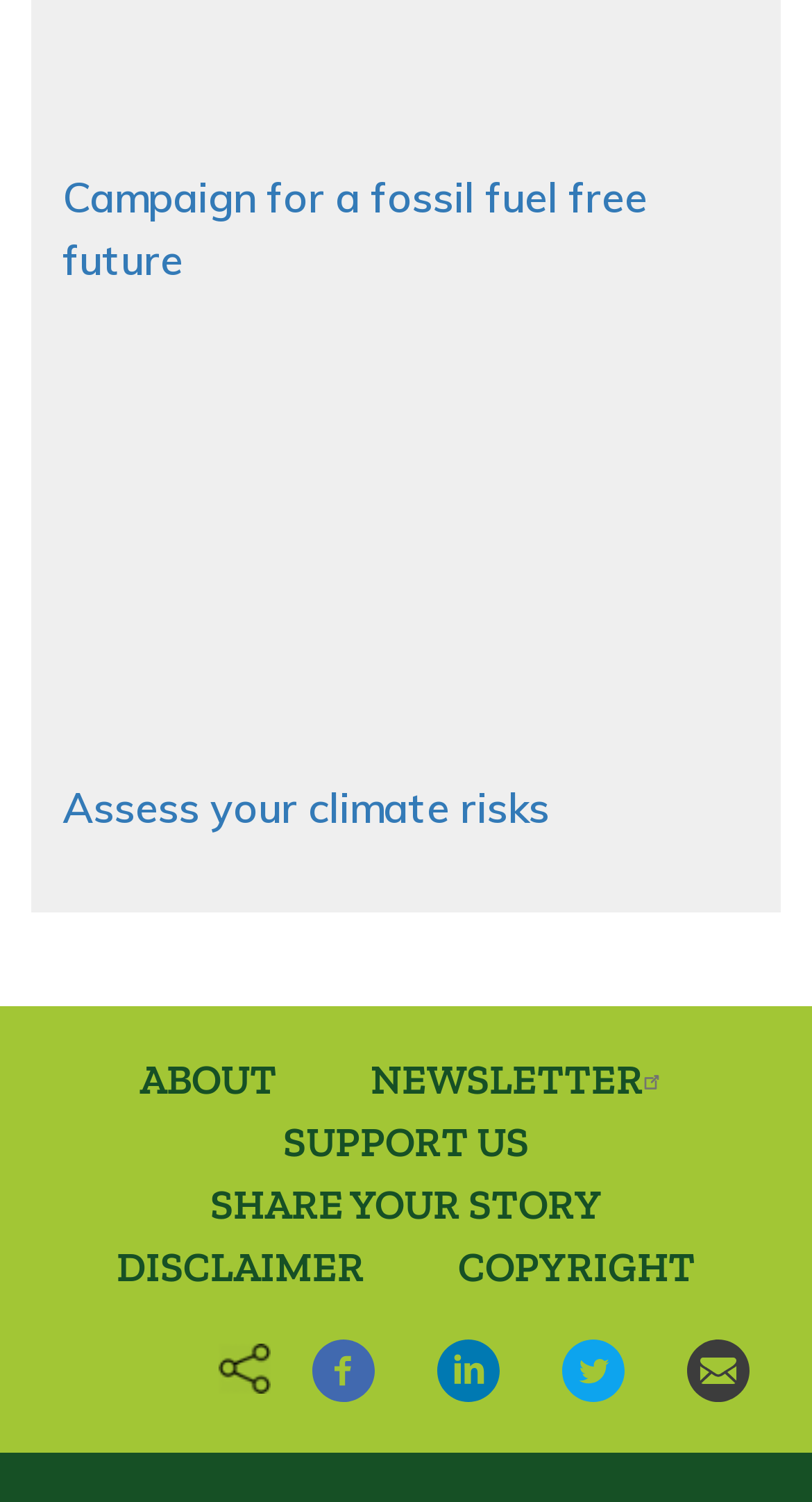Use the information in the screenshot to answer the question comprehensively: How many social media links are at the bottom of the webpage?

I counted the number of link elements with images at the bottom of the webpage, which are Facebook, Linkedin, Twitter, and Email, and found that there are 4 social media links.